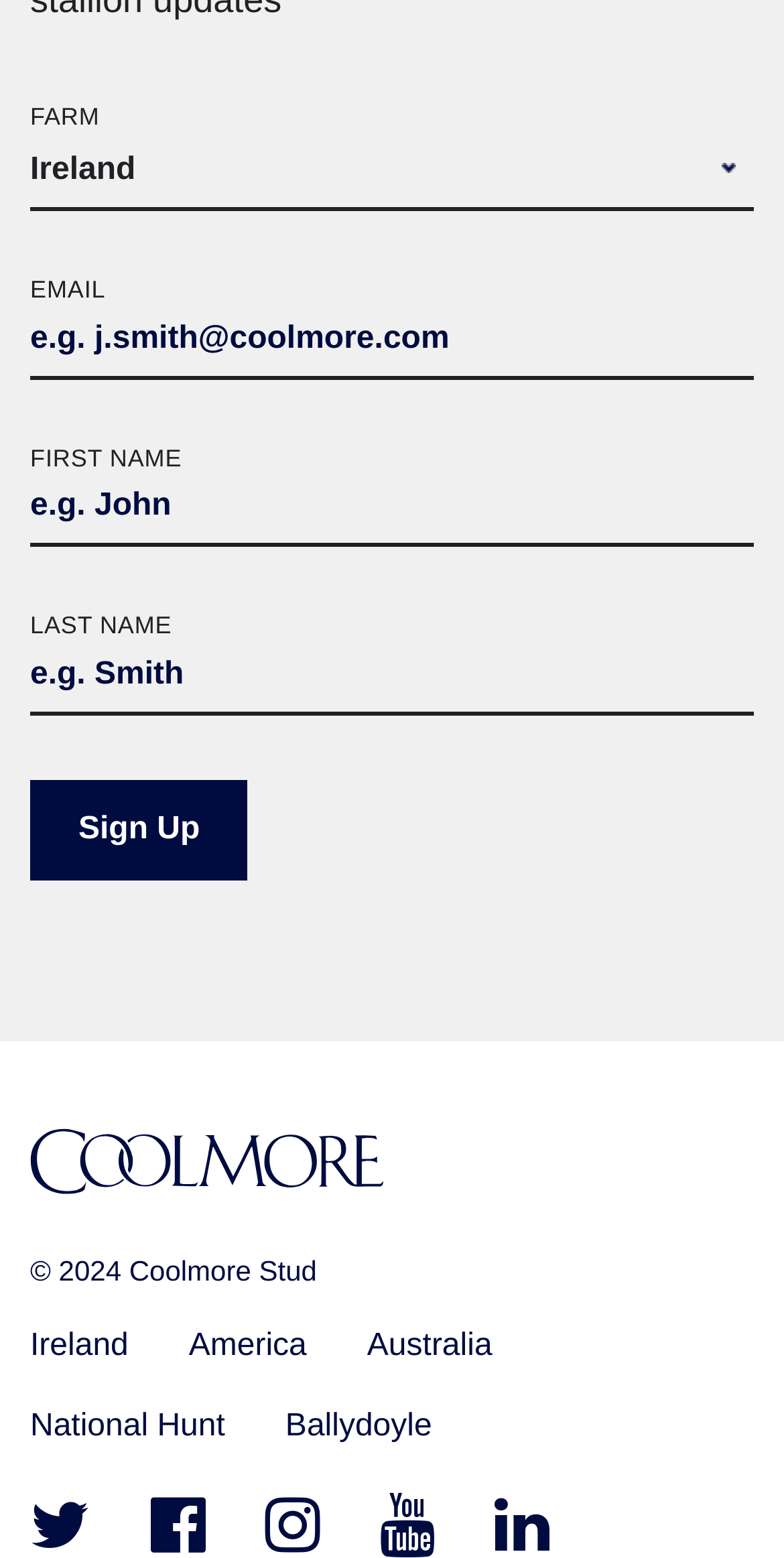Determine the bounding box coordinates of the clickable element necessary to fulfill the instruction: "enter first name". Provide the coordinates as four float numbers within the 0 to 1 range, i.e., [left, top, right, bottom].

[0.038, 0.303, 0.962, 0.351]